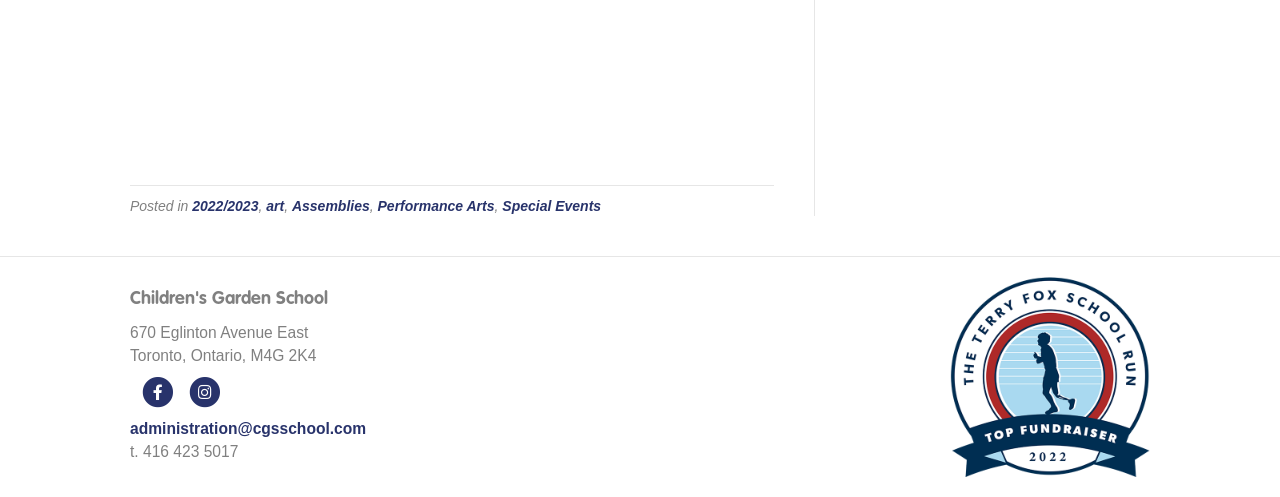Determine the bounding box coordinates of the region I should click to achieve the following instruction: "Send an email to 'administration@cgsschool.com'". Ensure the bounding box coordinates are four float numbers between 0 and 1, i.e., [left, top, right, bottom].

[0.102, 0.846, 0.286, 0.88]